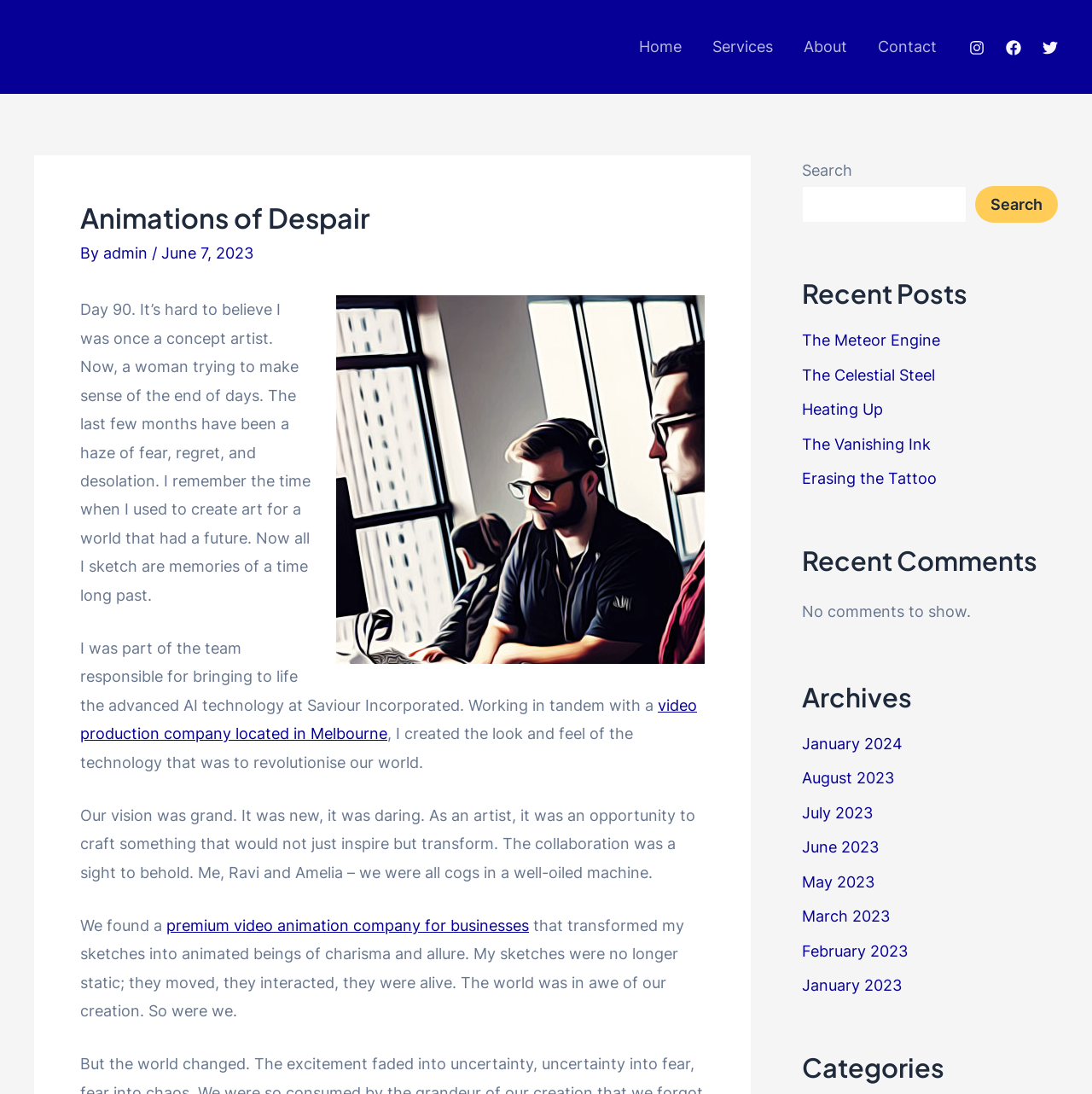What is the name of the company where the author worked?
Using the picture, provide a one-word or short phrase answer.

Saviour Incorporated